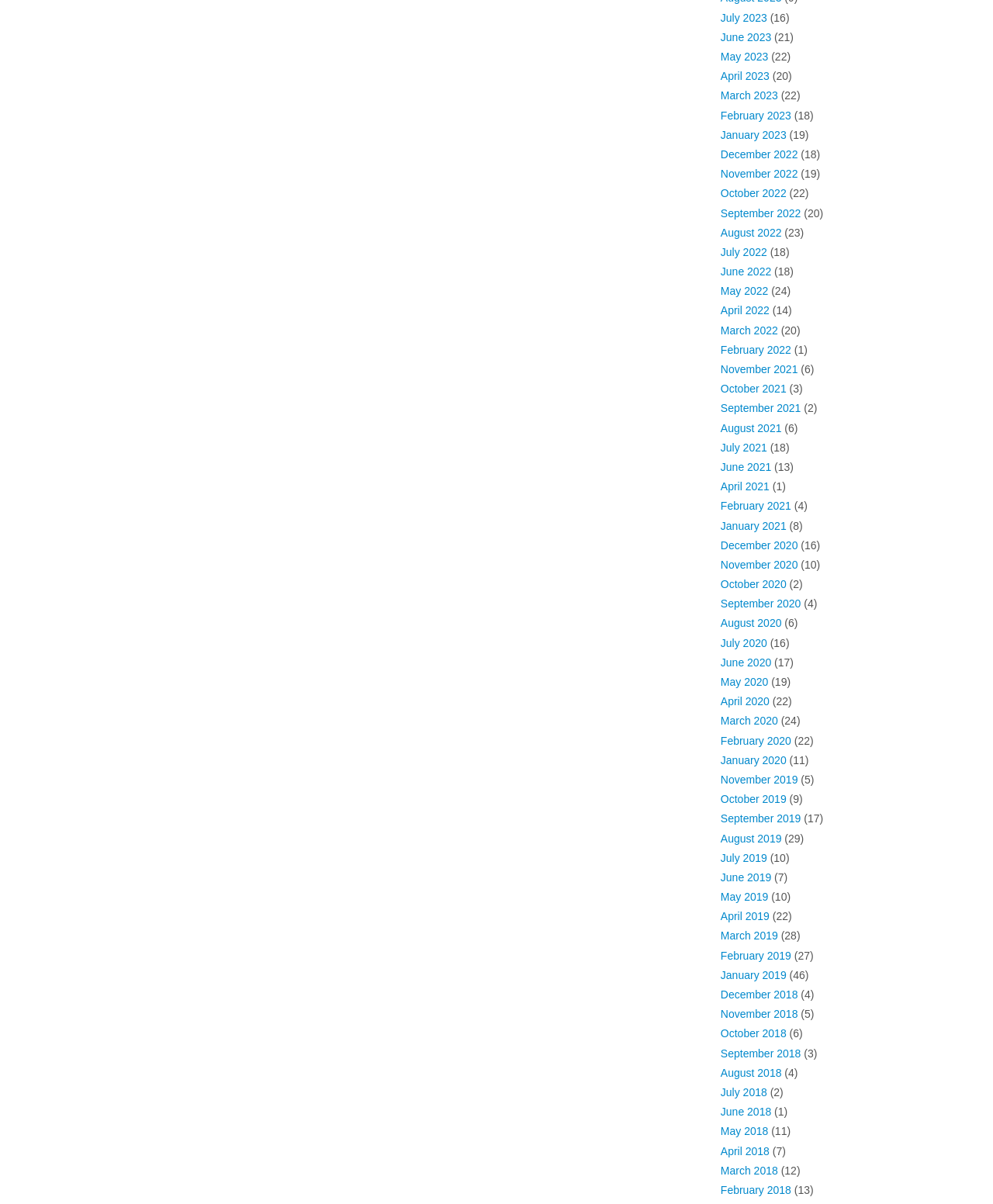Please identify the bounding box coordinates of the area that needs to be clicked to fulfill the following instruction: "View April 2023."

[0.726, 0.058, 0.775, 0.068]